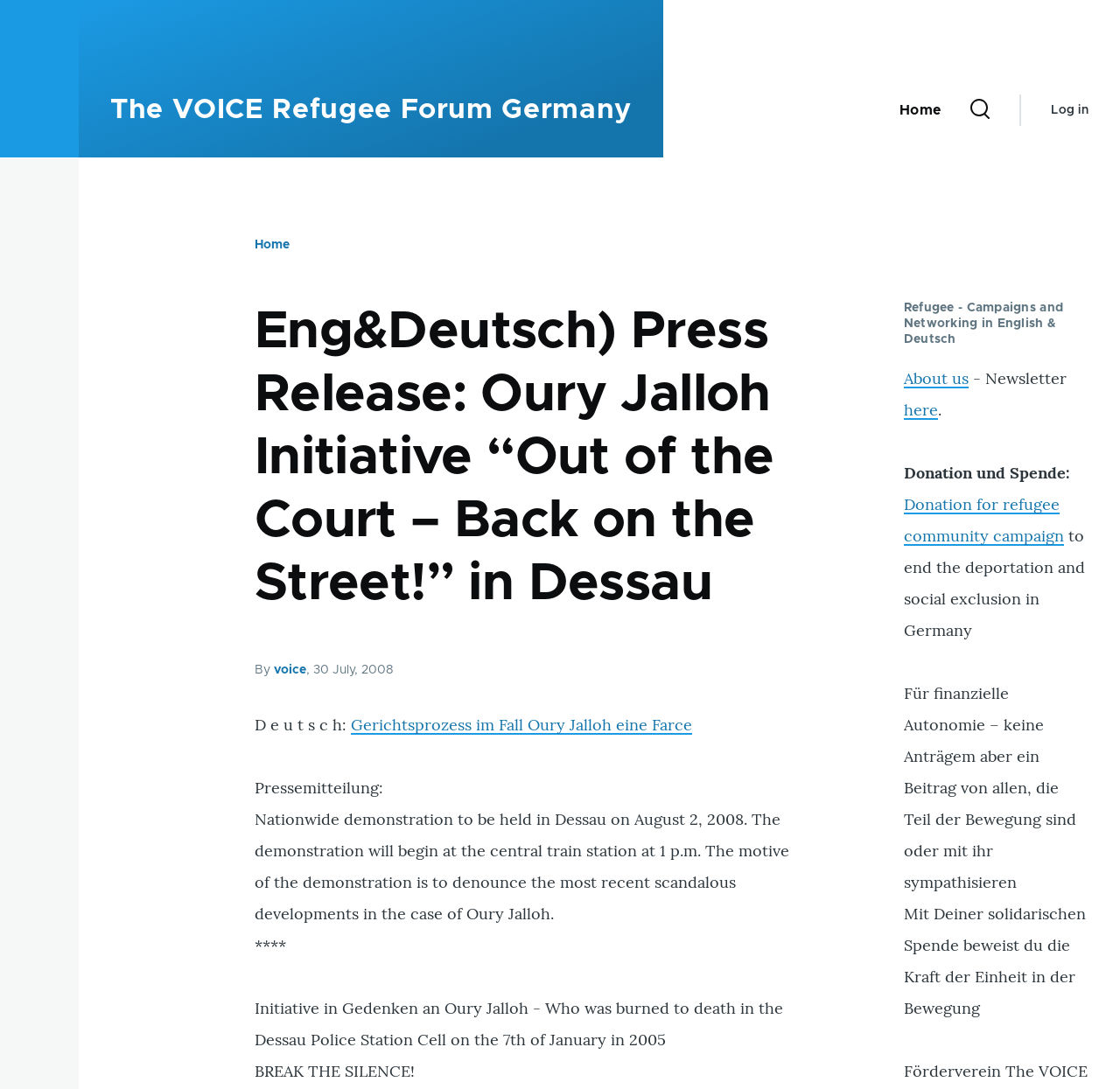Please find and report the primary heading text from the webpage.

Eng&Deutsch) Press Release: Oury Jalloh Initiative “Out of the Court – Back on the Street!” in Dessau